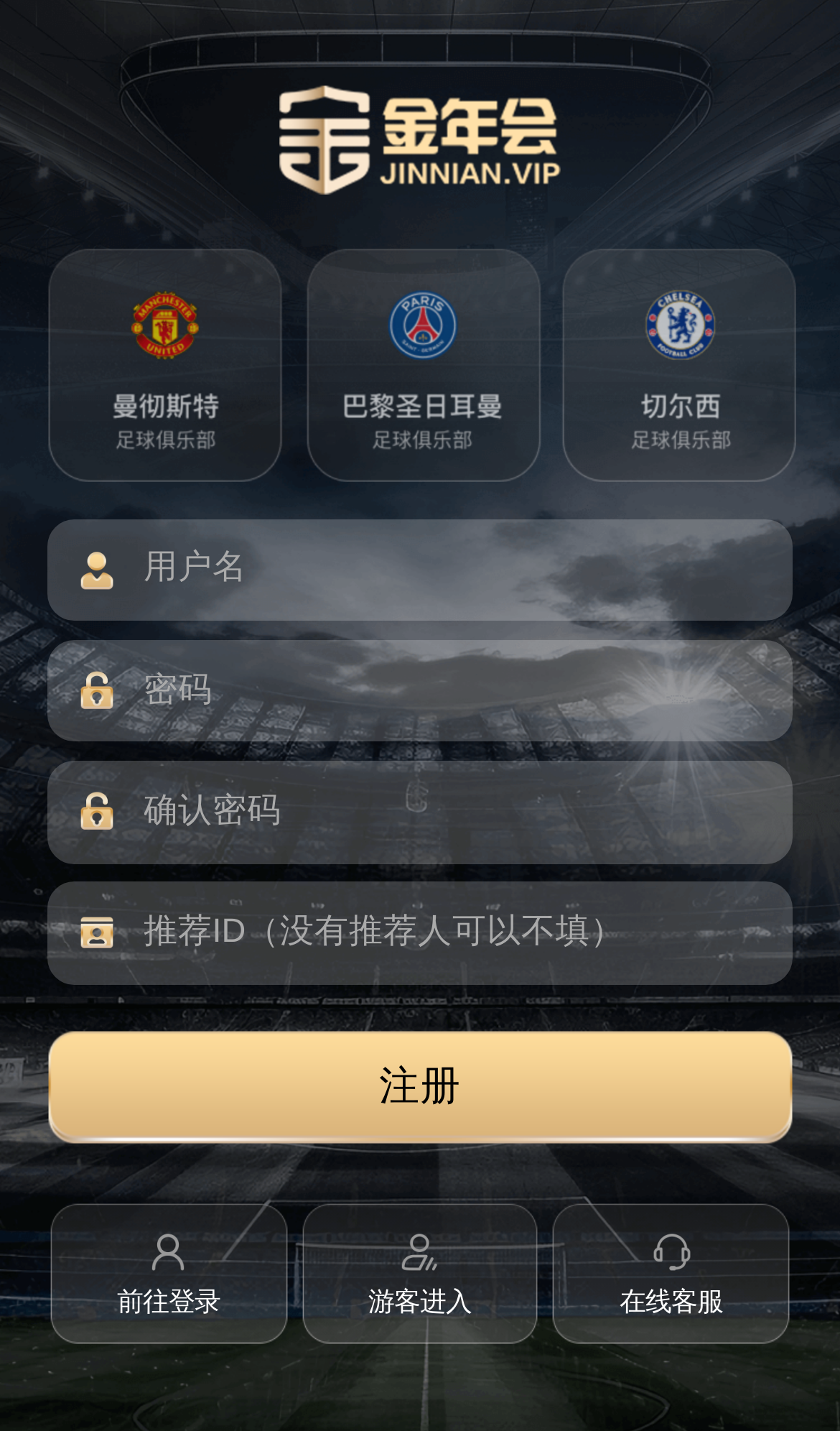What is the purpose of the '注册' button?
Provide a short answer using one word or a brief phrase based on the image.

To register